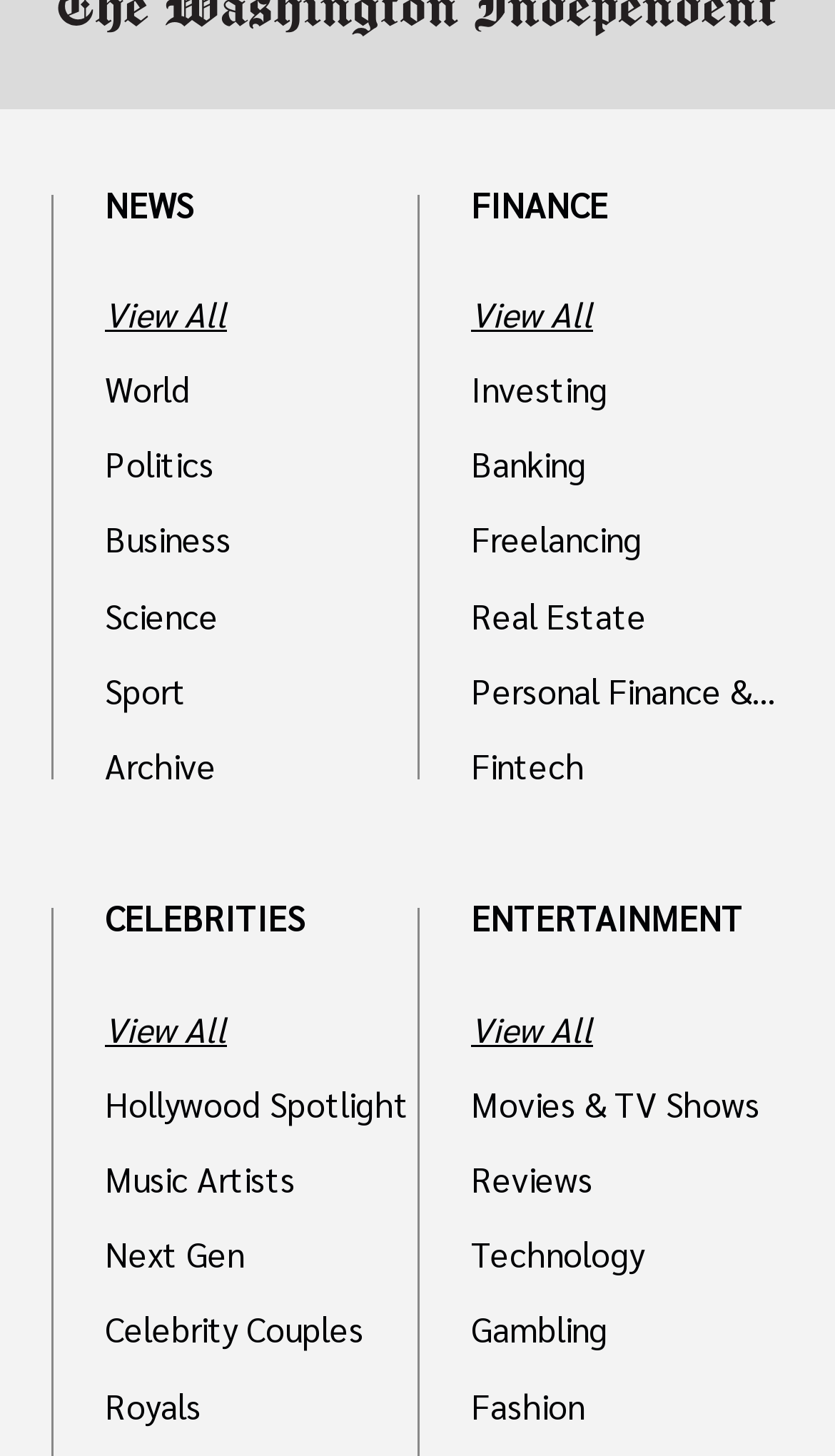Please identify the bounding box coordinates of the region to click in order to complete the task: "Read about science". The coordinates must be four float numbers between 0 and 1, specified as [left, top, right, bottom].

[0.126, 0.416, 0.5, 0.432]